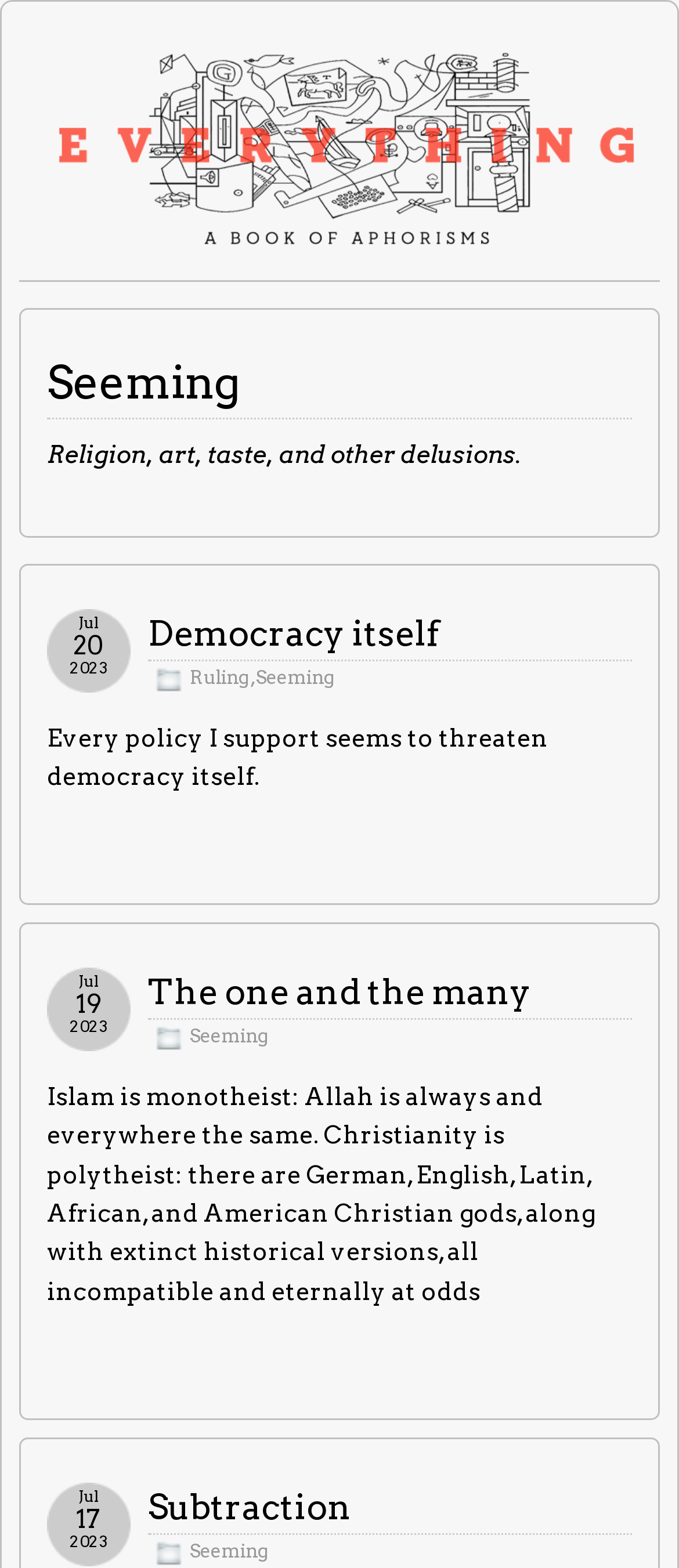What is the date of the first article?
Provide a detailed and extensive answer to the question.

The date of the first article is mentioned as 'Jul 20, 2023' which can be found in the static text elements within the first article.